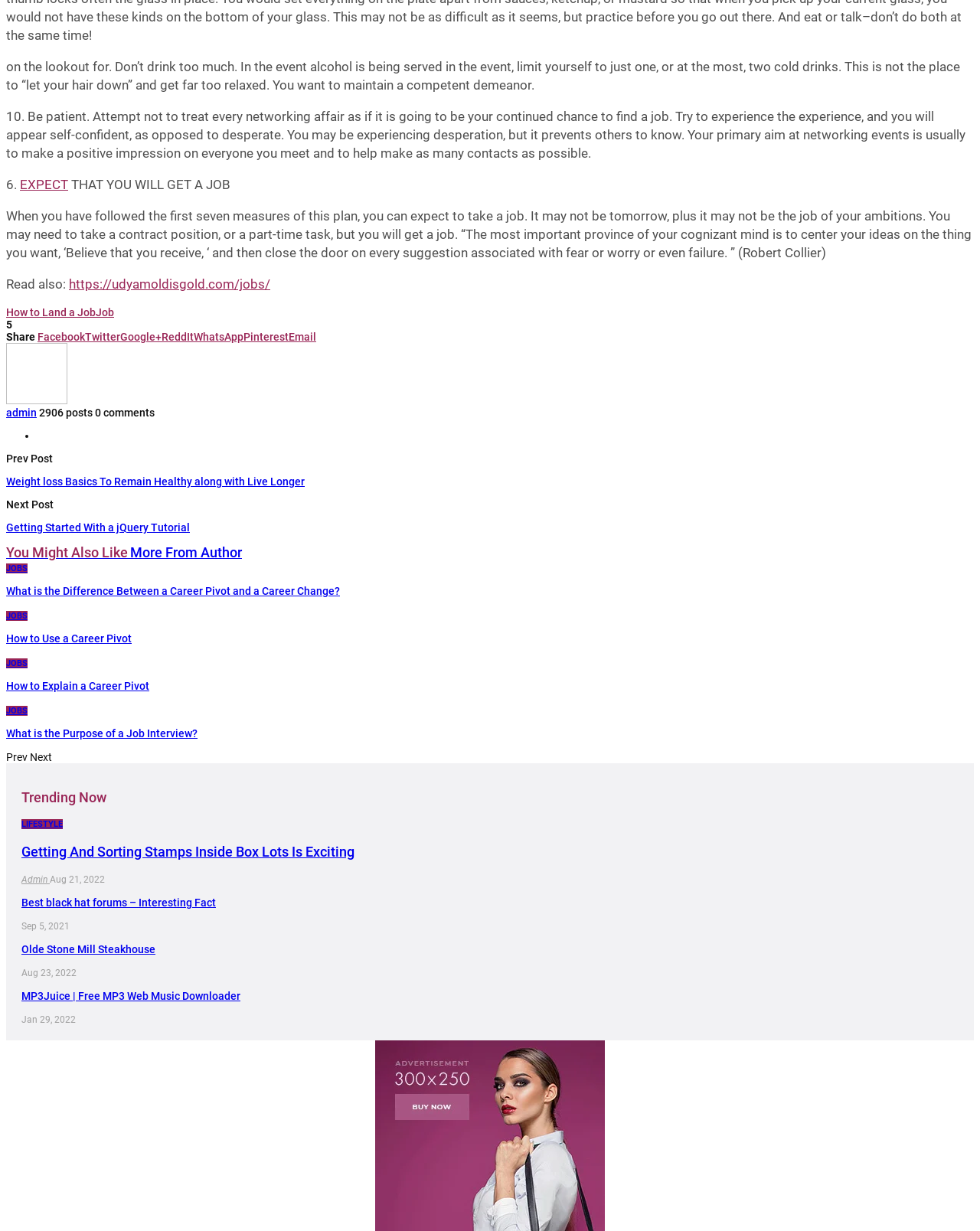Answer this question using a single word or a brief phrase:
What is the topic of the article?

Getting a job